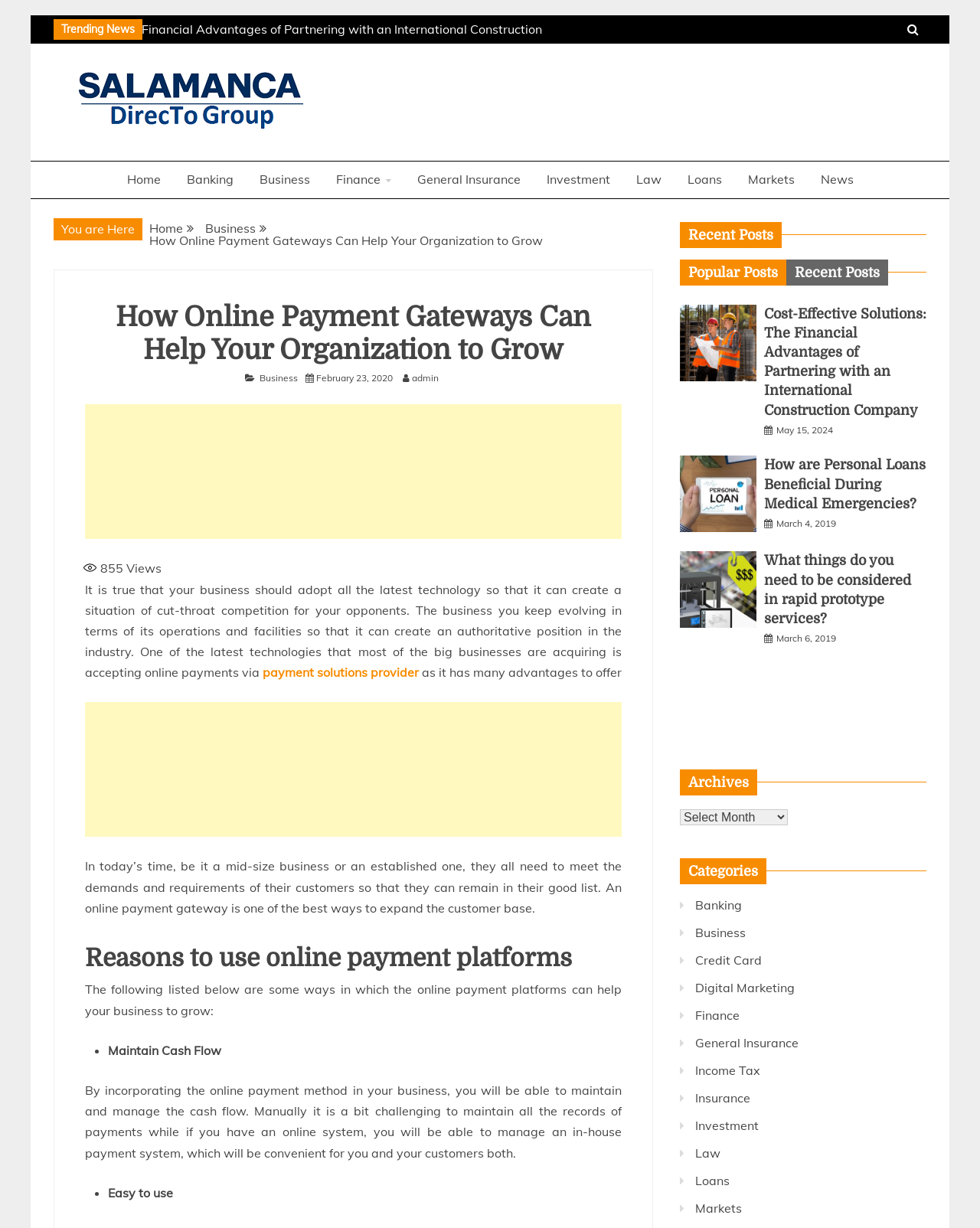By analyzing the image, answer the following question with a detailed response: What is the main topic of this webpage?

The main topic of this webpage is online payment gateways, which is evident from the heading 'How Online Payment Gateways Can Help Your Organization to Grow' and the content that discusses the advantages of using online payment platforms.